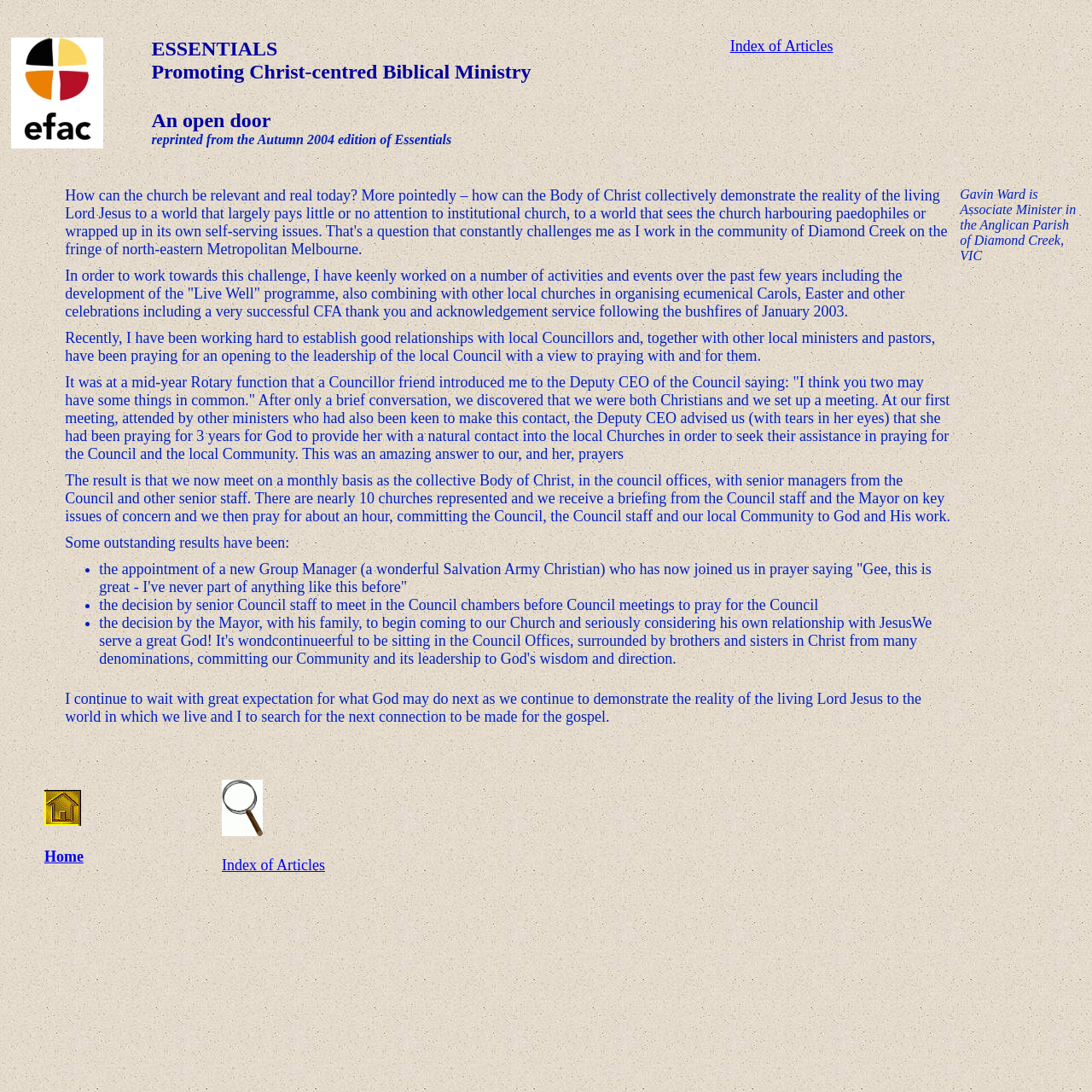How many churches are represented in the monthly meeting?
Please provide a comprehensive answer based on the contents of the image.

The webpage states that nearly 10 churches are represented in the monthly meeting in the council offices, where they pray for the Council and the local Community.